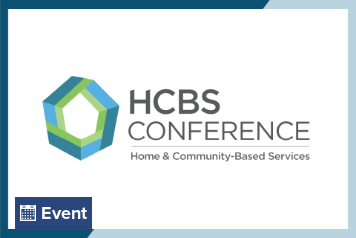Analyze the image and describe all the key elements you observe.

The image features the logo for the "HCBS Conference," which stands for Home & Community-Based Services. The logo is designed with a modern geometric shape made up of blue and green segments, symbolizing collaboration and integration in community-based services. At the bottom left corner of the image, there is a calendar icon alongside the label "Event," indicating that this is a significant gathering related to home and community-based services. The conference is scheduled to take place from August 18 to August 22, 2024, in Baltimore, Maryland, where attendees will engage in discussions about practices and policies aimed at improving long-term services and supports for individuals of all ages and abilities.